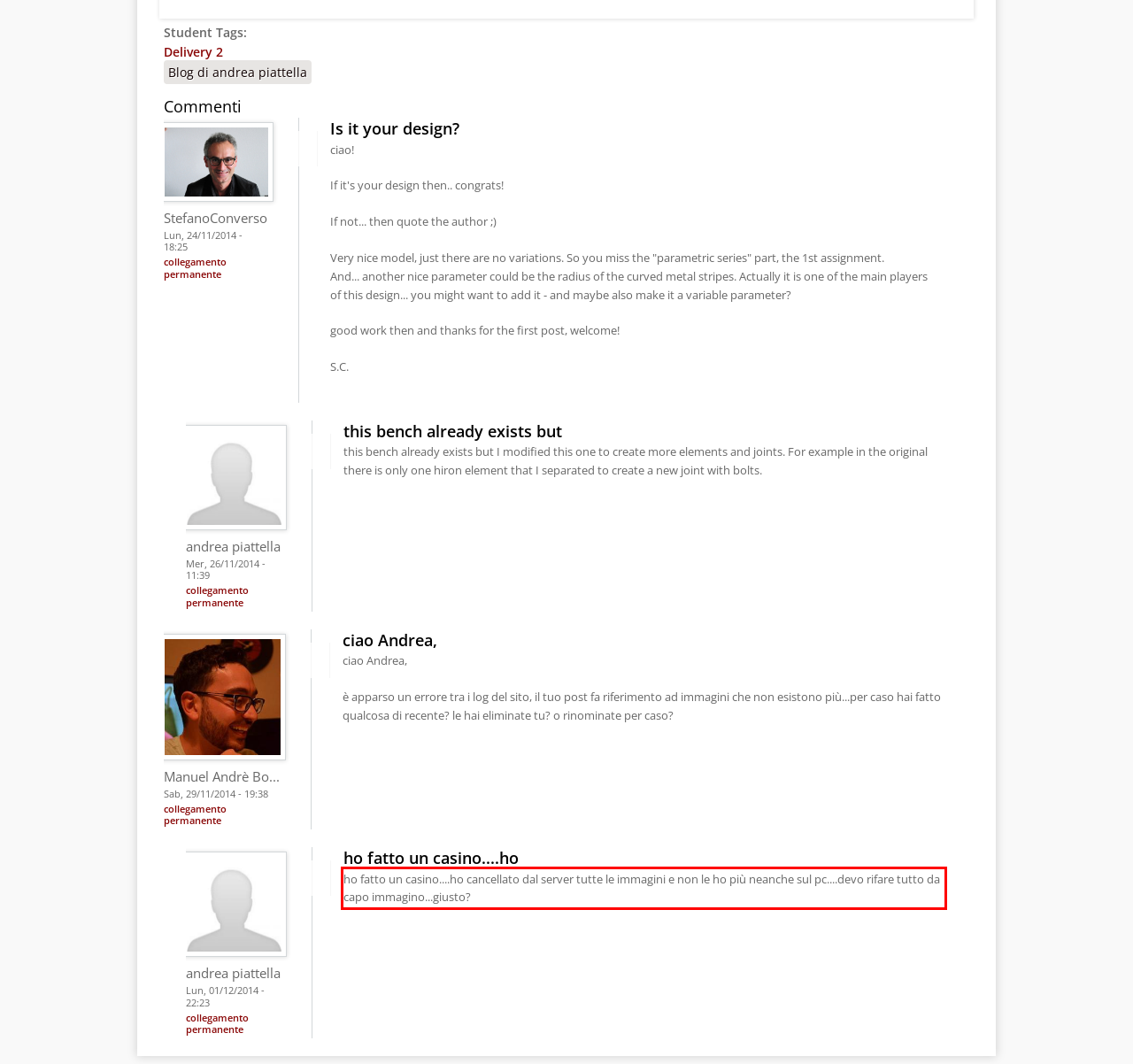You are provided with a webpage screenshot that includes a red rectangle bounding box. Extract the text content from within the bounding box using OCR.

ho fatto un casino....ho cancellato dal server tutte le immagini e non le ho più neanche sul pc....devo rifare tutto da capo immagino...giusto?